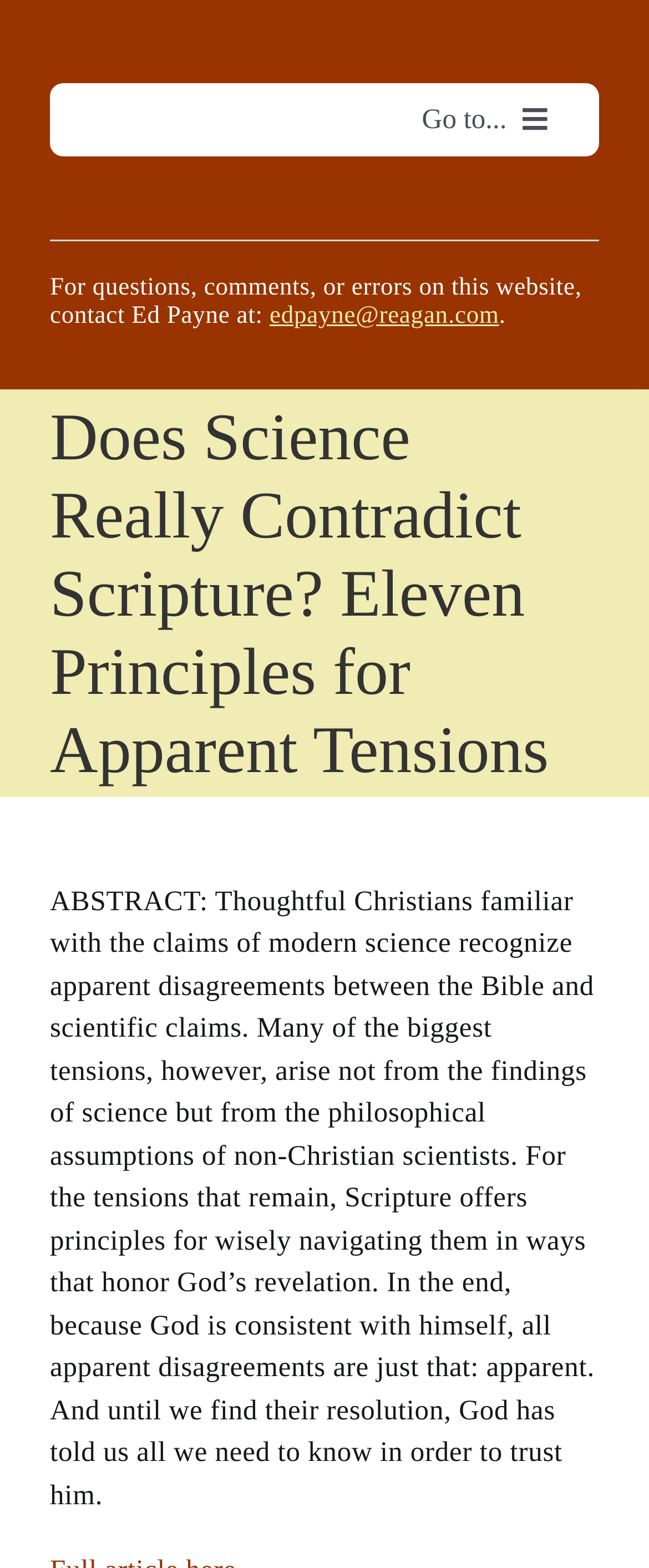Bounding box coordinates are specified in the format (top-left x, top-left y, bottom-right x, bottom-right y). All values are floating point numbers bounded between 0 and 1. Please provide the bounding box coordinate of the region this sentence describes: Updated History Lessons

[0.11, 0.163, 0.89, 0.184]